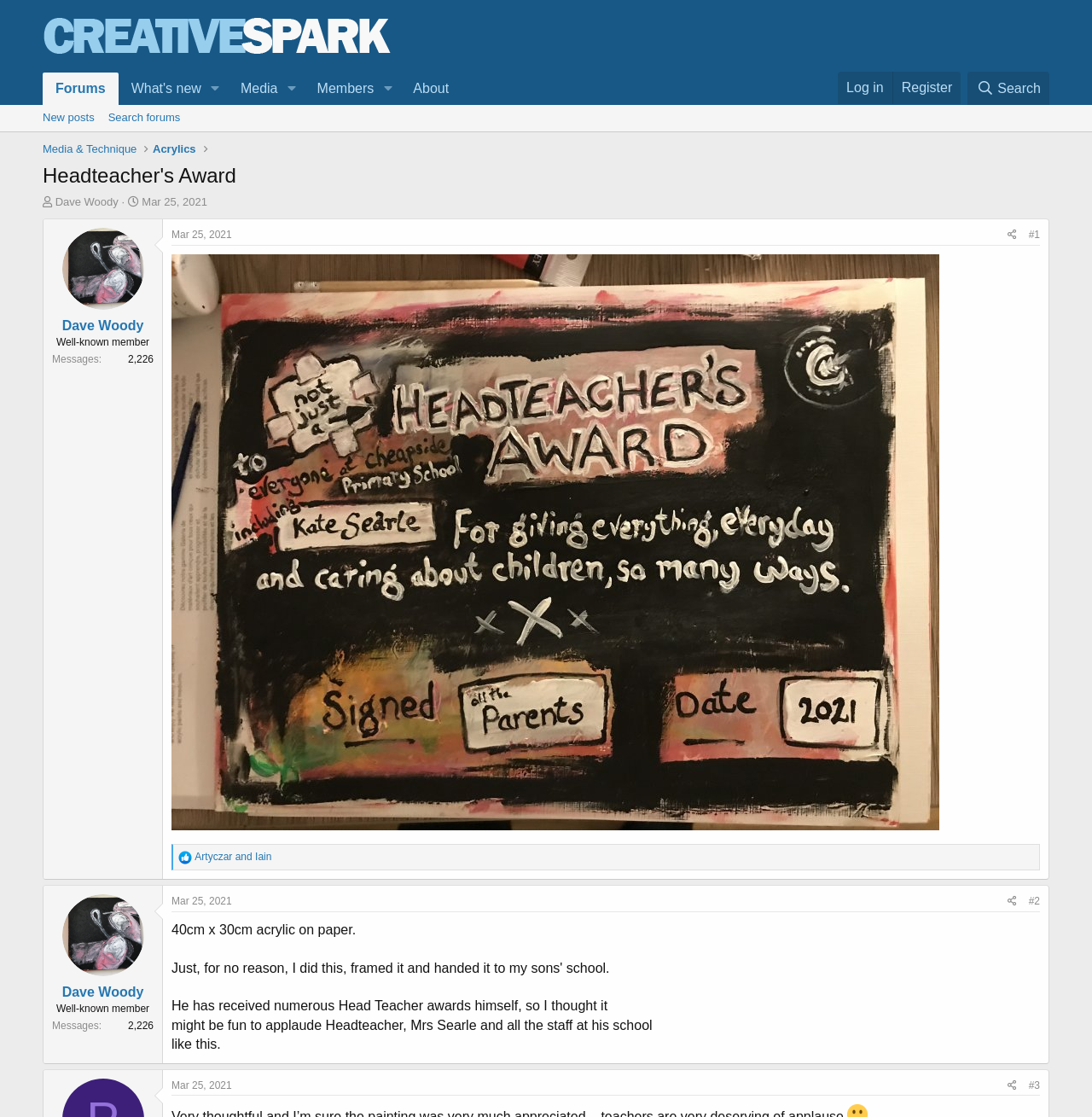Please examine the image and answer the question with a detailed explanation:
What is the name of the award mentioned on the webpage?

I found the answer by looking at the heading 'Headteacher's Award' which is located at the top of the webpage, with a bounding box coordinate of [0.039, 0.144, 0.216, 0.17].